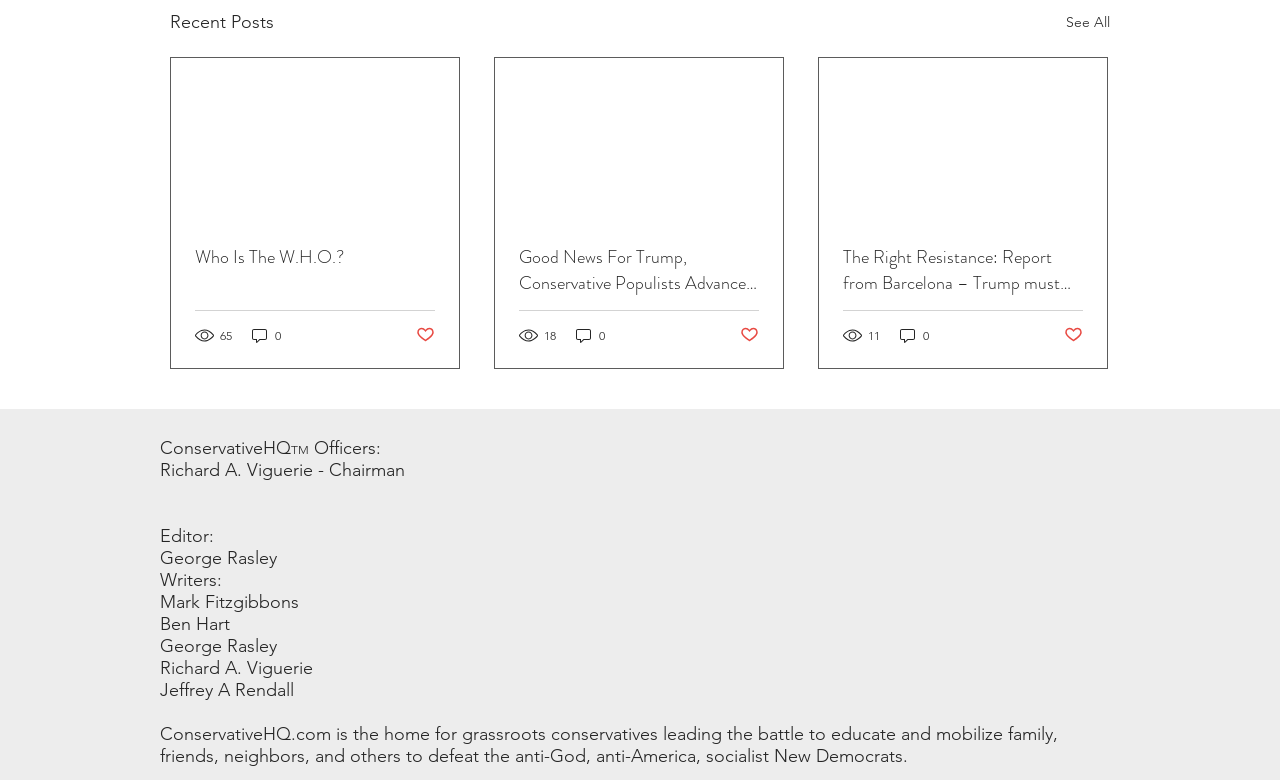Answer the following query with a single word or phrase:
What is the name of the editor?

George Rasley